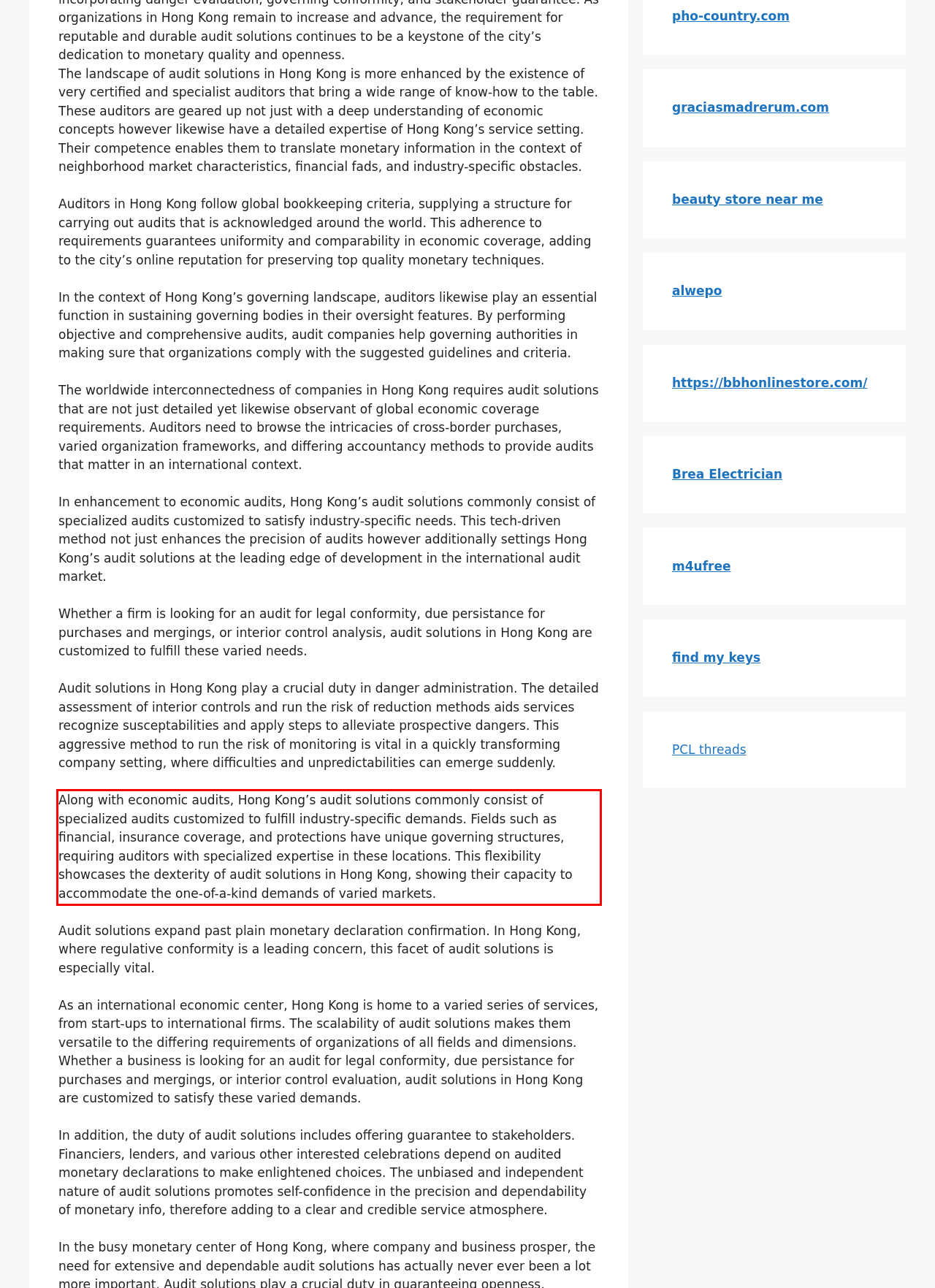Please identify the text within the red rectangular bounding box in the provided webpage screenshot.

Along with economic audits, Hong Kong’s audit solutions commonly consist of specialized audits customized to fulfill industry-specific demands. Fields such as financial, insurance coverage, and protections have unique governing structures, requiring auditors with specialized expertise in these locations. This flexibility showcases the dexterity of audit solutions in Hong Kong, showing their capacity to accommodate the one-of-a-kind demands of varied markets.